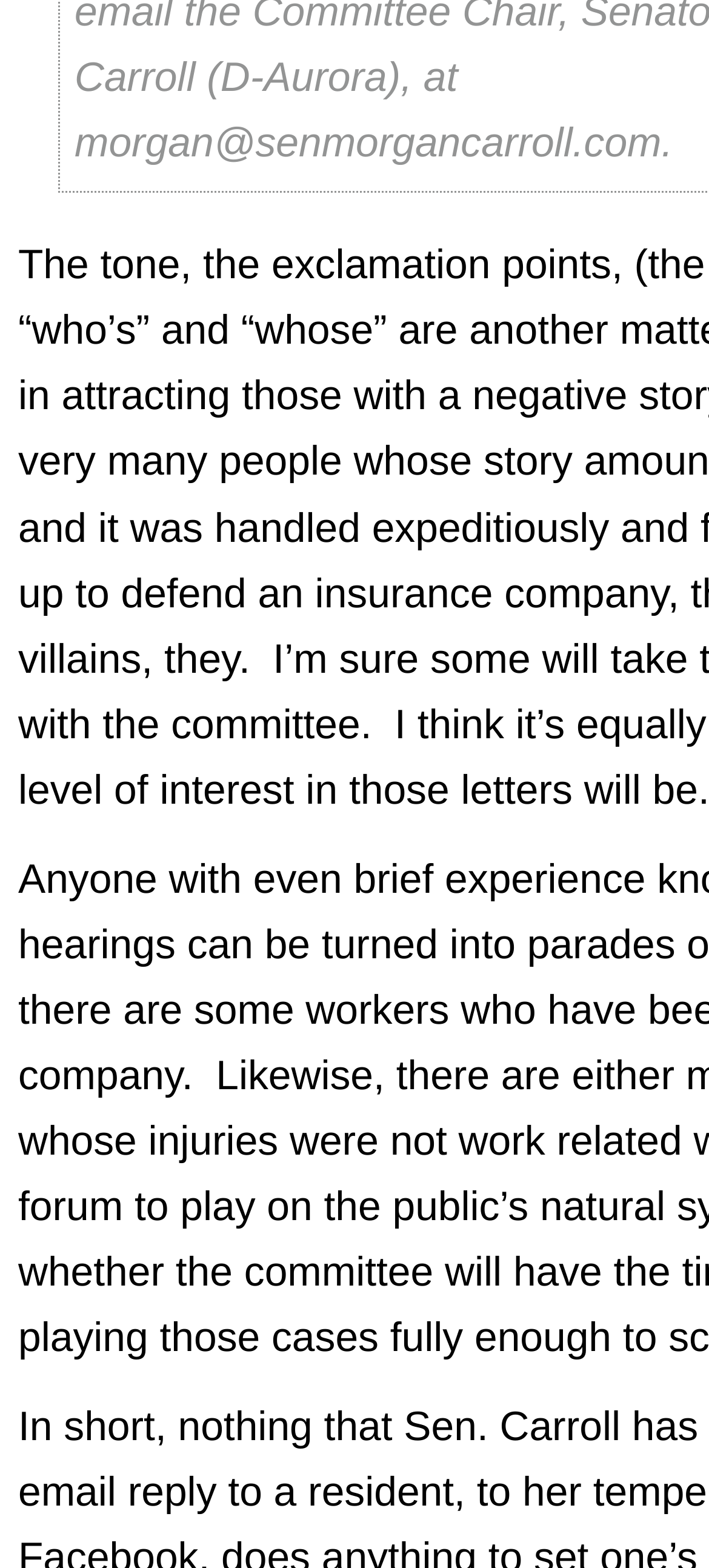For the following element description, predict the bounding box coordinates in the format (top-left x, top-left y, bottom-right x, bottom-right y). All values should be floating point numbers between 0 and 1. Description: Budget

[0.026, 0.415, 0.183, 0.441]